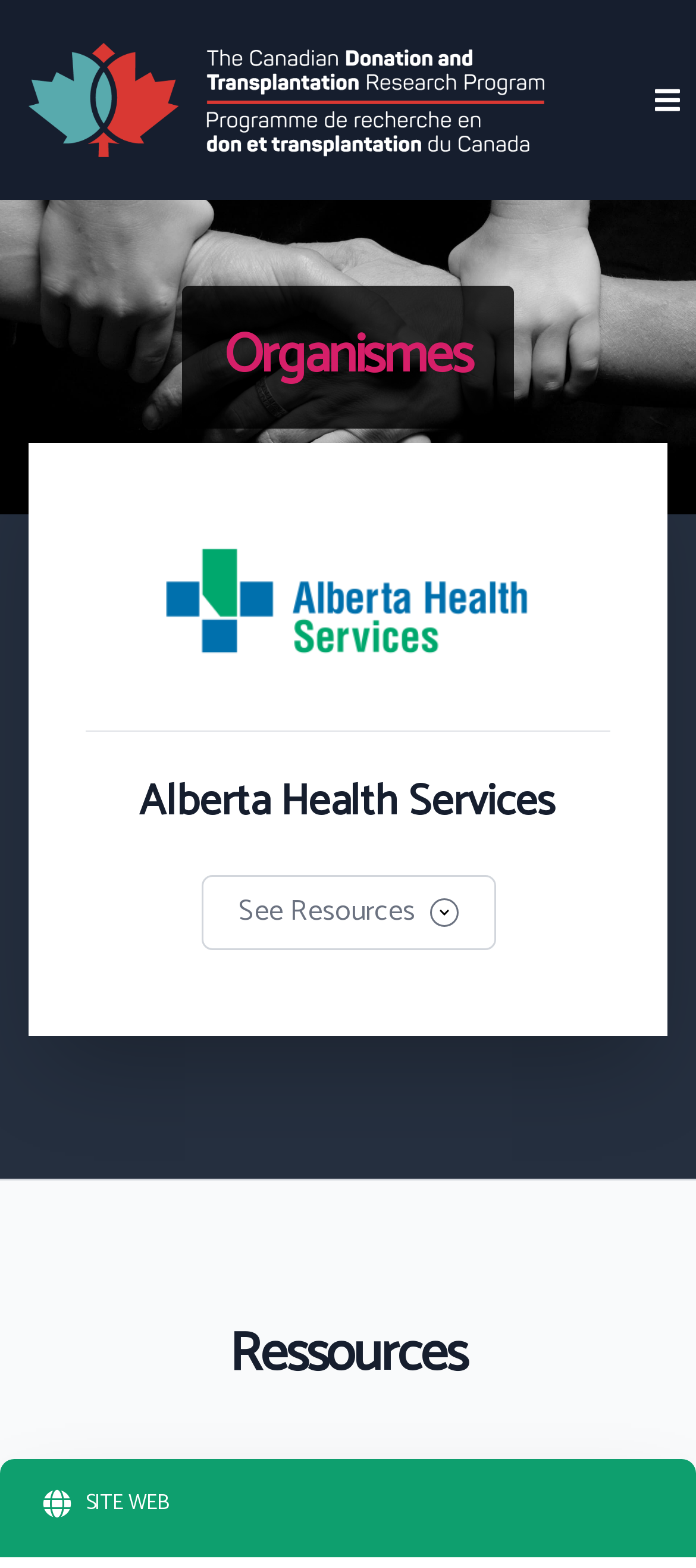Offer a comprehensive description of the webpage’s content and structure.

The webpage is about Canadian transplantation resources for patients and caregivers. At the top left corner, there is a logo of Alberta Health Services, accompanied by a link with the same name. To the right of the logo, there is a button with no text, but it has an image. 

Below the logo, there is a link to "Organismes" (French for "Organizations") located roughly in the middle of the page. Above this link, there is an image with the text "Alberta Health Services" written on it. This text is also presented as a heading, indicating that it is a title or a main topic on the page.

Further down, there is a button labeled "See Resources" with an image on it. This button is positioned roughly in the middle of the page, slightly to the left. 

At the very bottom of the page, there is a heading titled "Ressources" (French for "Resources"), spanning the entire width of the page. Below this heading, there is a small image and a static text "SITE WEB" (French for "Website").